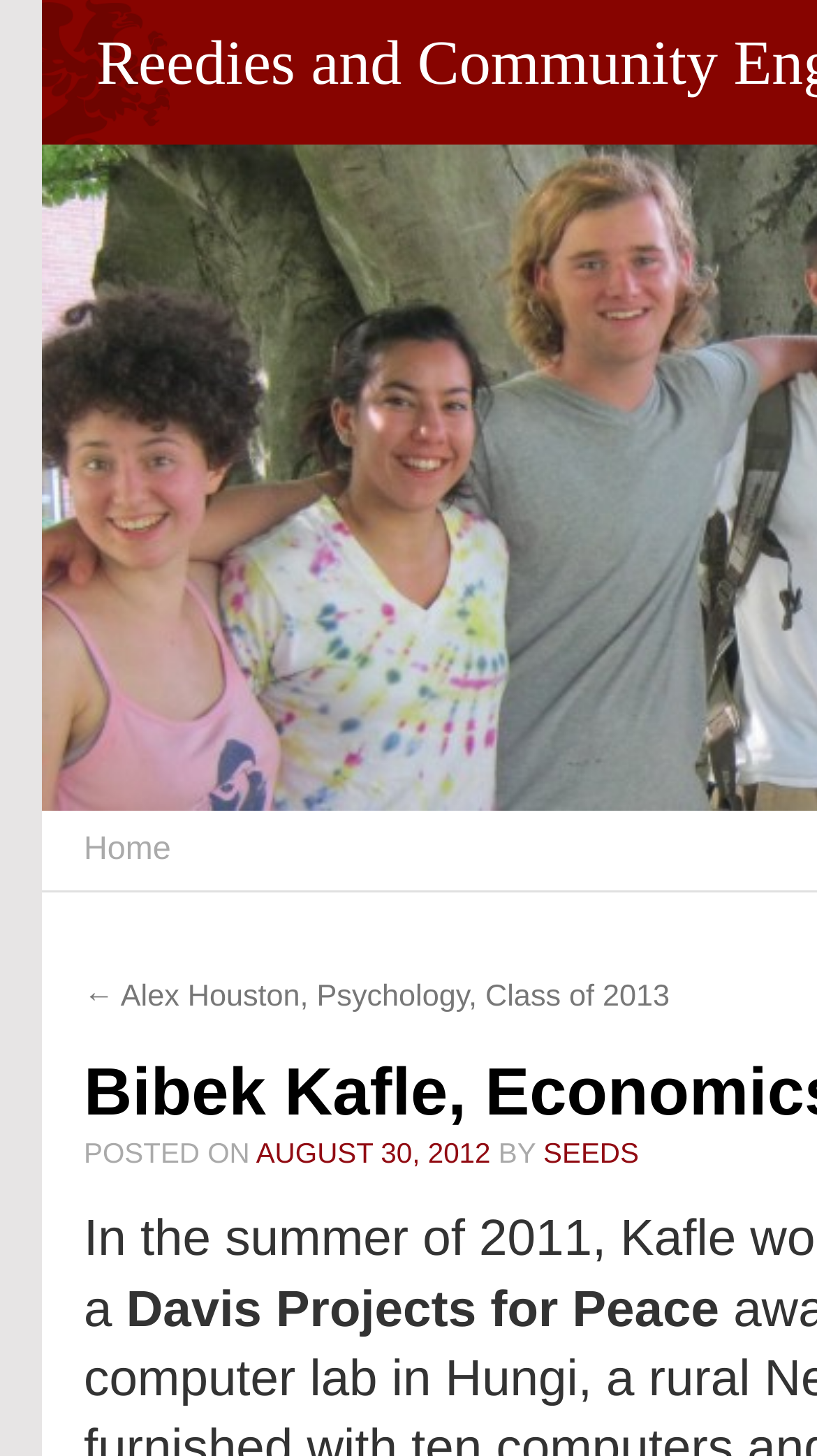How many links are there in the top navigation bar? Using the information from the screenshot, answer with a single word or phrase.

2